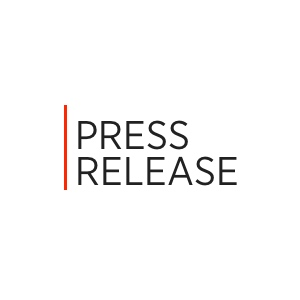Please give a succinct answer to the question in one word or phrase:
What is the purpose of the 'NoKXL Pledge'?

To stop the Keystone XL pipeline